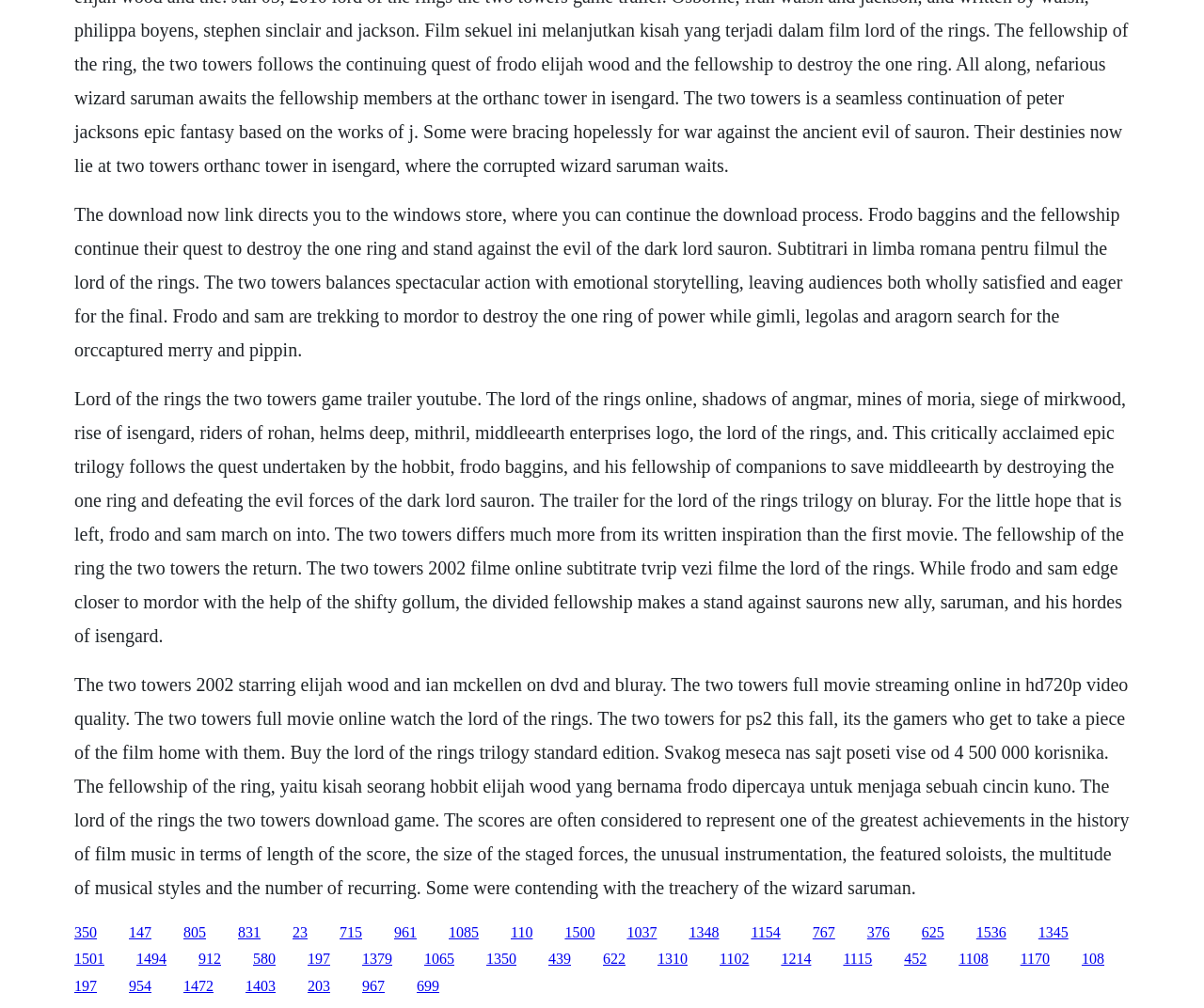Answer the question below using just one word or a short phrase: 
What is the name of the main character in the Lord of the Rings?

Frodo Baggins